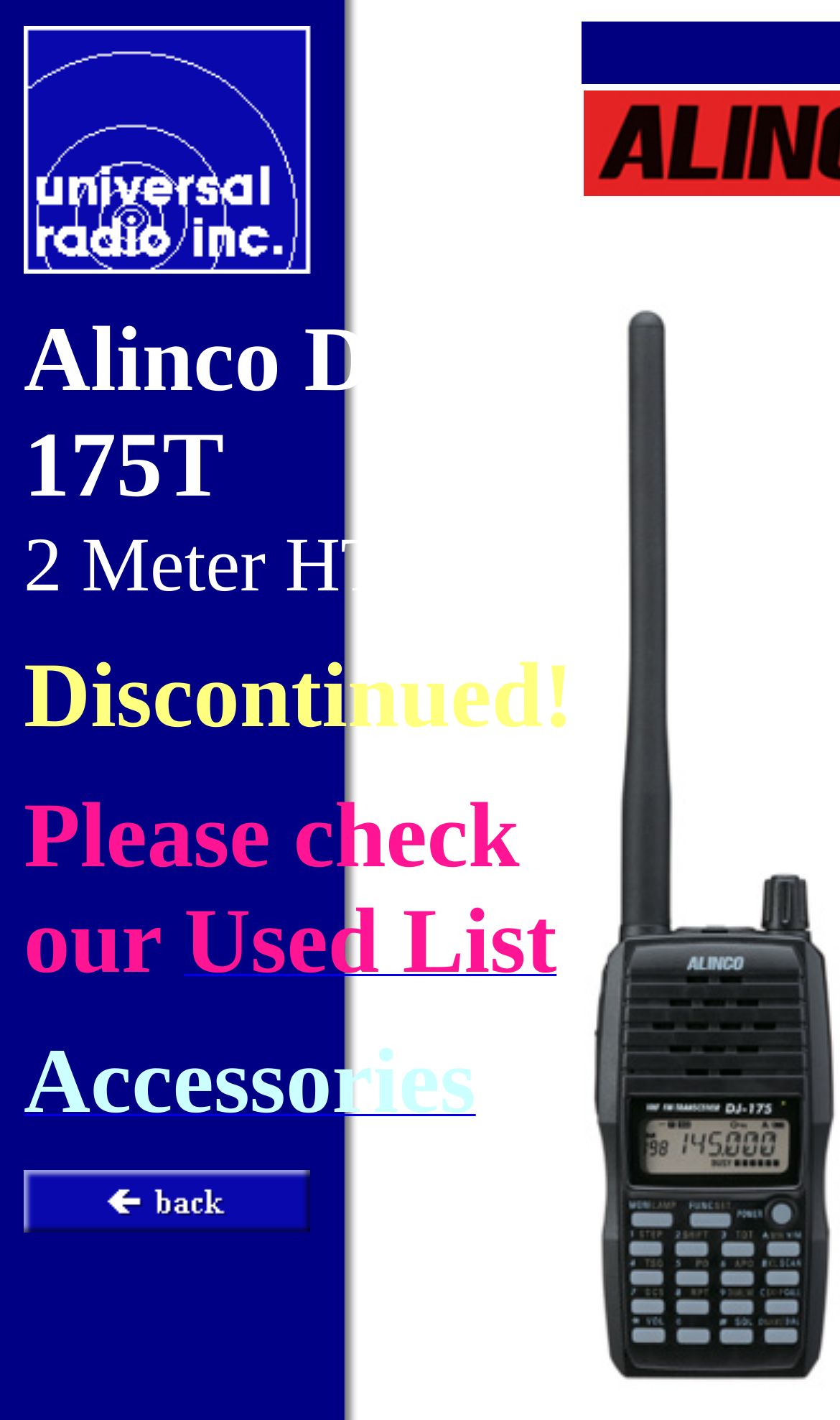What is the name of the product?
Please describe in detail the information shown in the image to answer the question.

The name of the product can be found in the static text elements on the webpage. Specifically, the text 'Alinco DJ-175T' is located at the top of the page, indicating that it is the name of the product.